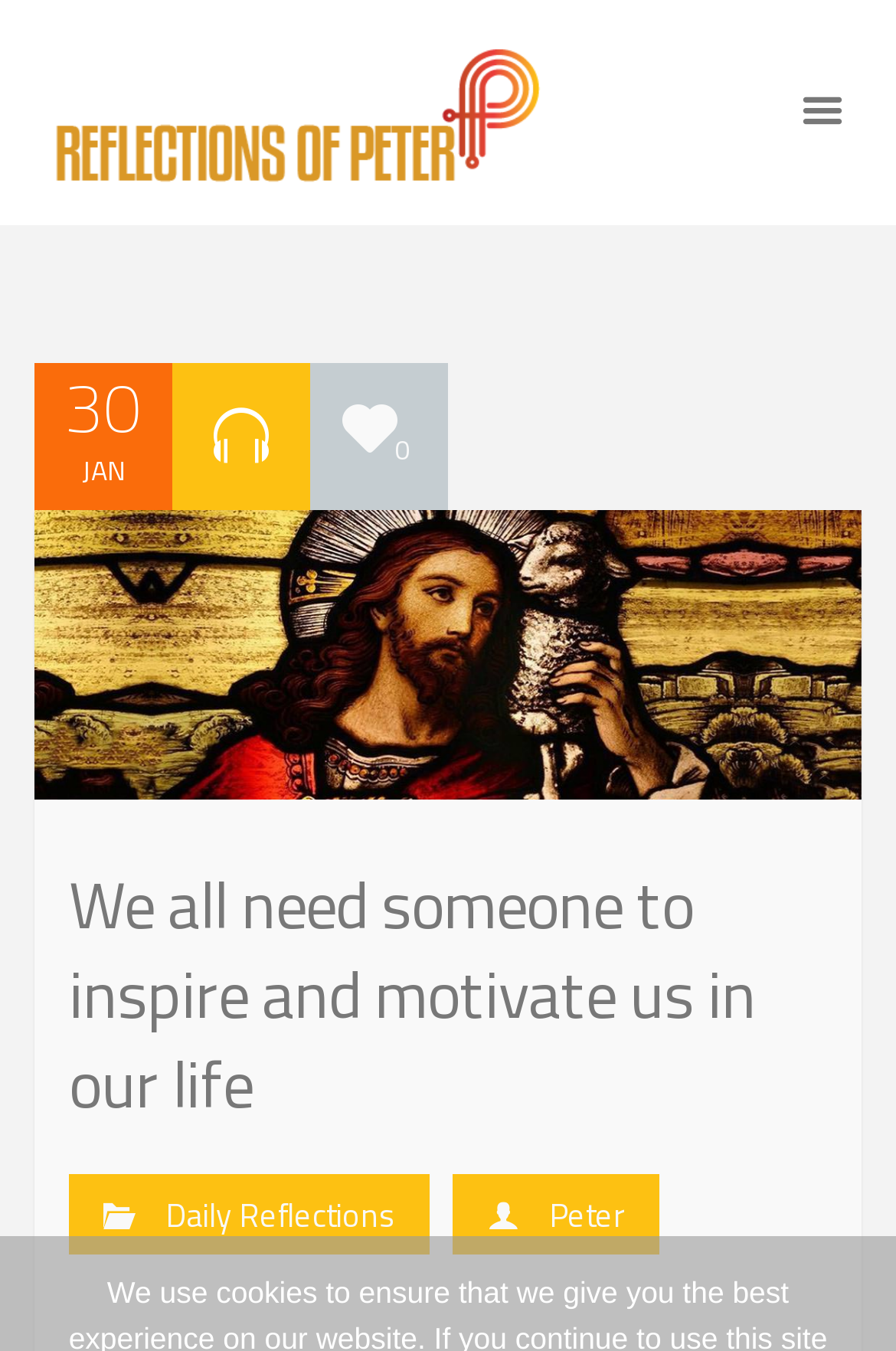Use a single word or phrase to respond to the question:
What is the purpose of the icon with code ''?

Unknown